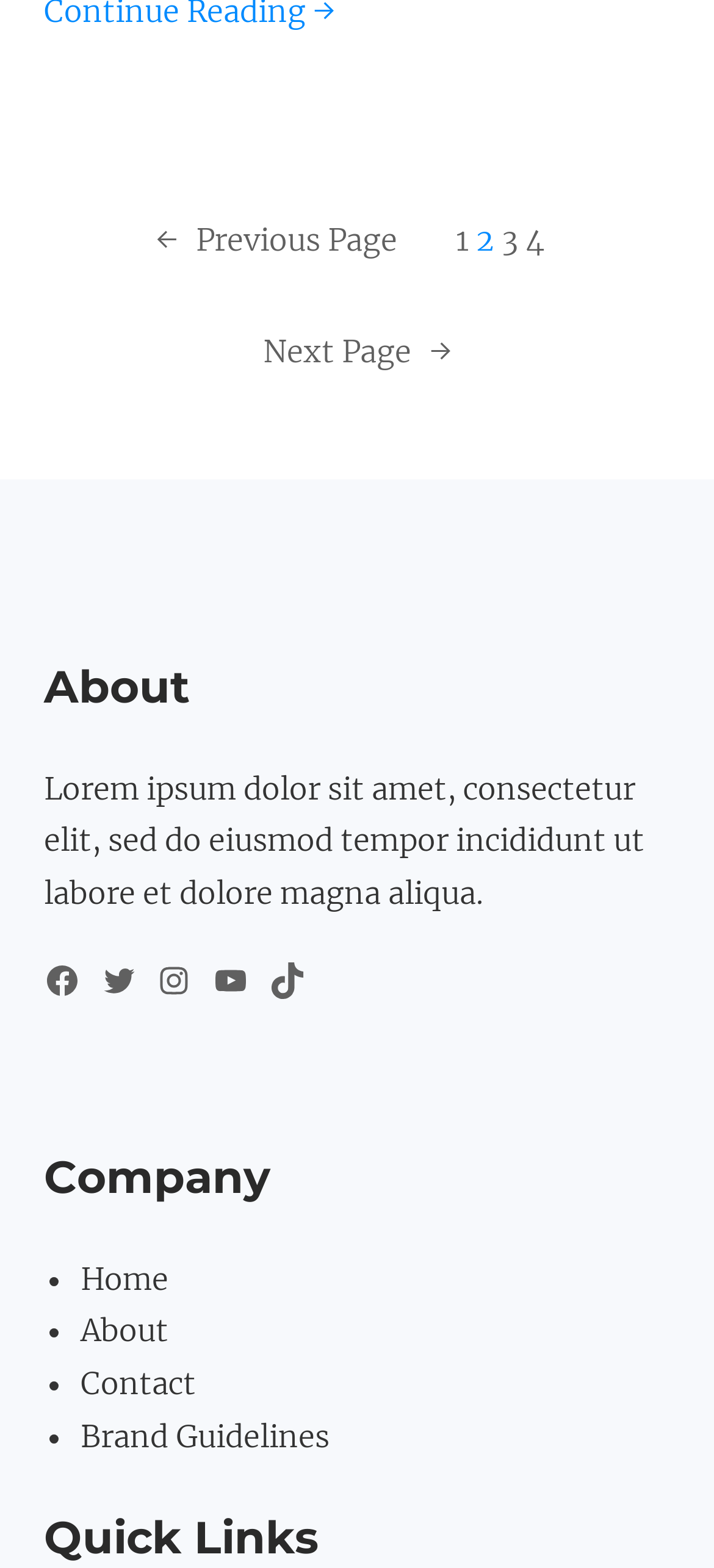Find the bounding box coordinates of the element I should click to carry out the following instruction: "visit Facebook".

[0.062, 0.614, 0.113, 0.638]